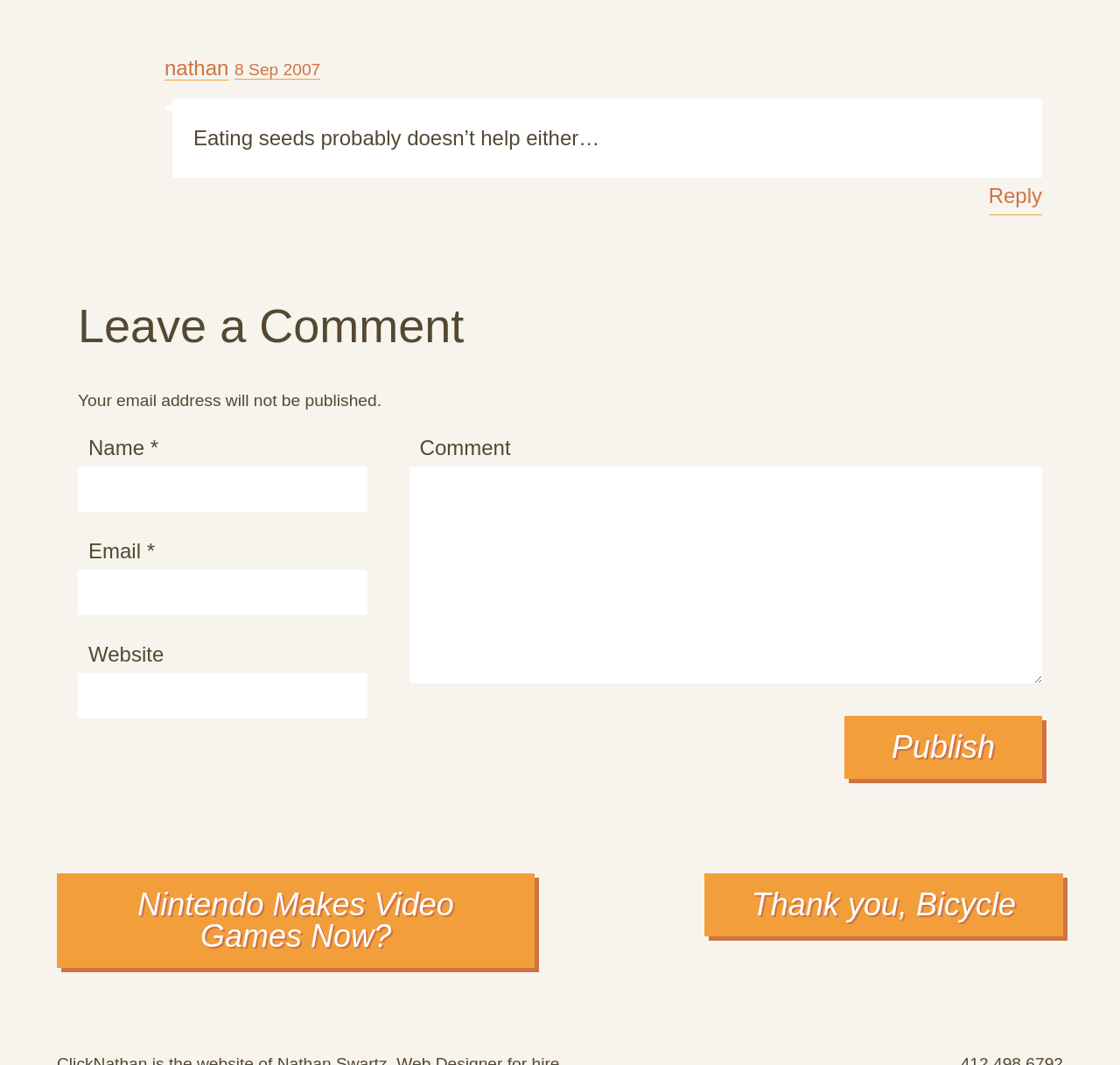What is the purpose of the button at the bottom?
From the screenshot, provide a brief answer in one word or phrase.

Publish